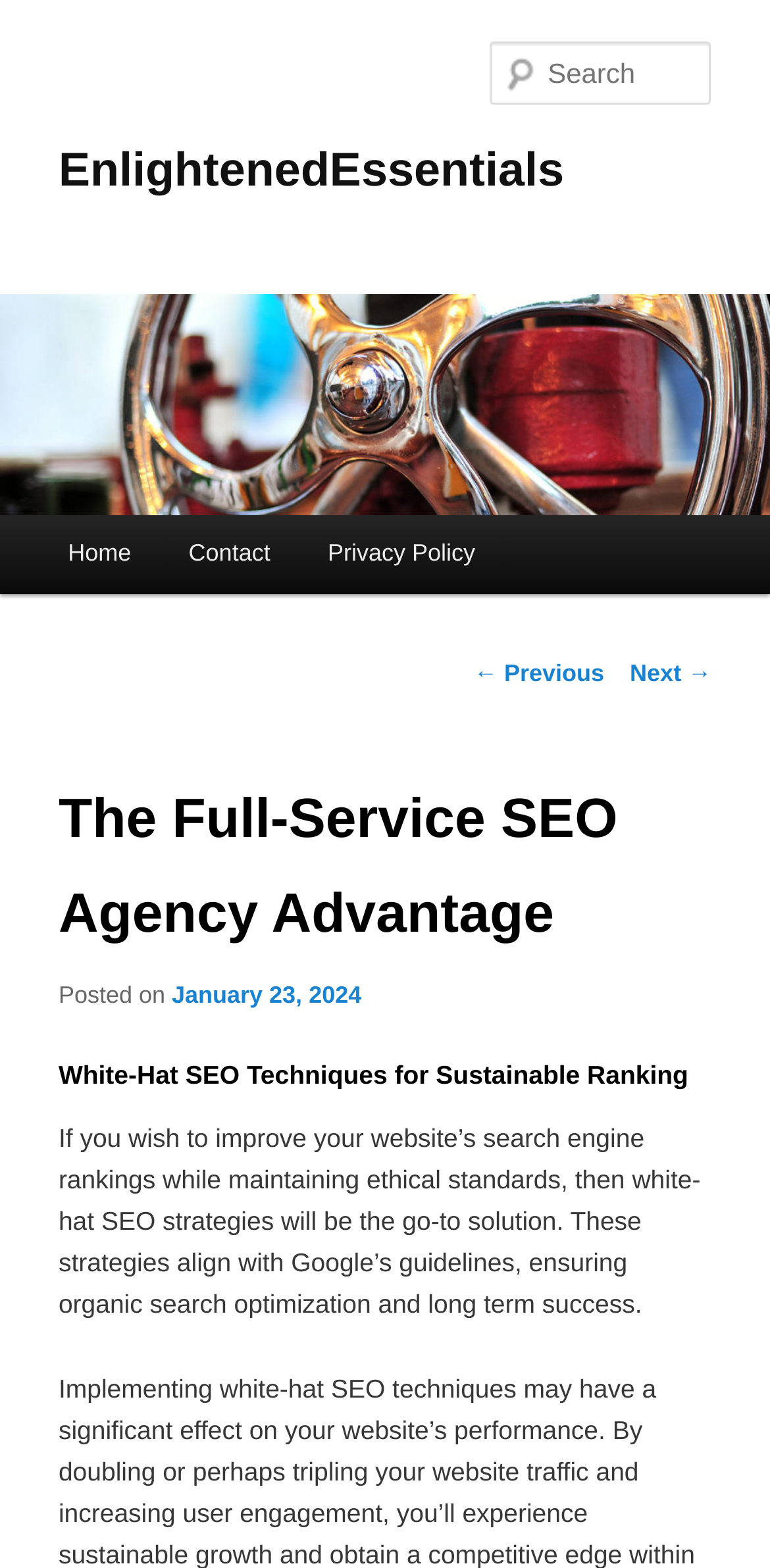Offer a comprehensive description of the webpage’s content and structure.

The webpage is about EnlightenedEssentials, a full-service SEO agency. At the top, there is a link to skip to the primary content. Below that, the company name "EnlightenedEssentials" is displayed prominently as a heading, with a link to the same name. To the right of the company name, there is an image with the same name.

Below the company name and image, there is a search box with a placeholder text "Search". On the left side, there is a main menu with links to "Home", "Contact", and "Privacy Policy". 

On the right side, there is a section with a heading "Post navigation" that contains links to "← Previous" and "Next →". Below that, there is a header section with a heading "The Full-Service SEO Agency Advantage", which is the title of the webpage. 

Under the title, there is a paragraph with a date "January 23, 2024" and a brief description of the article "White-Hat SEO Techniques for Sustainable Ranking". The article discusses the importance of using white-hat SEO strategies to improve website rankings while maintaining ethical standards.